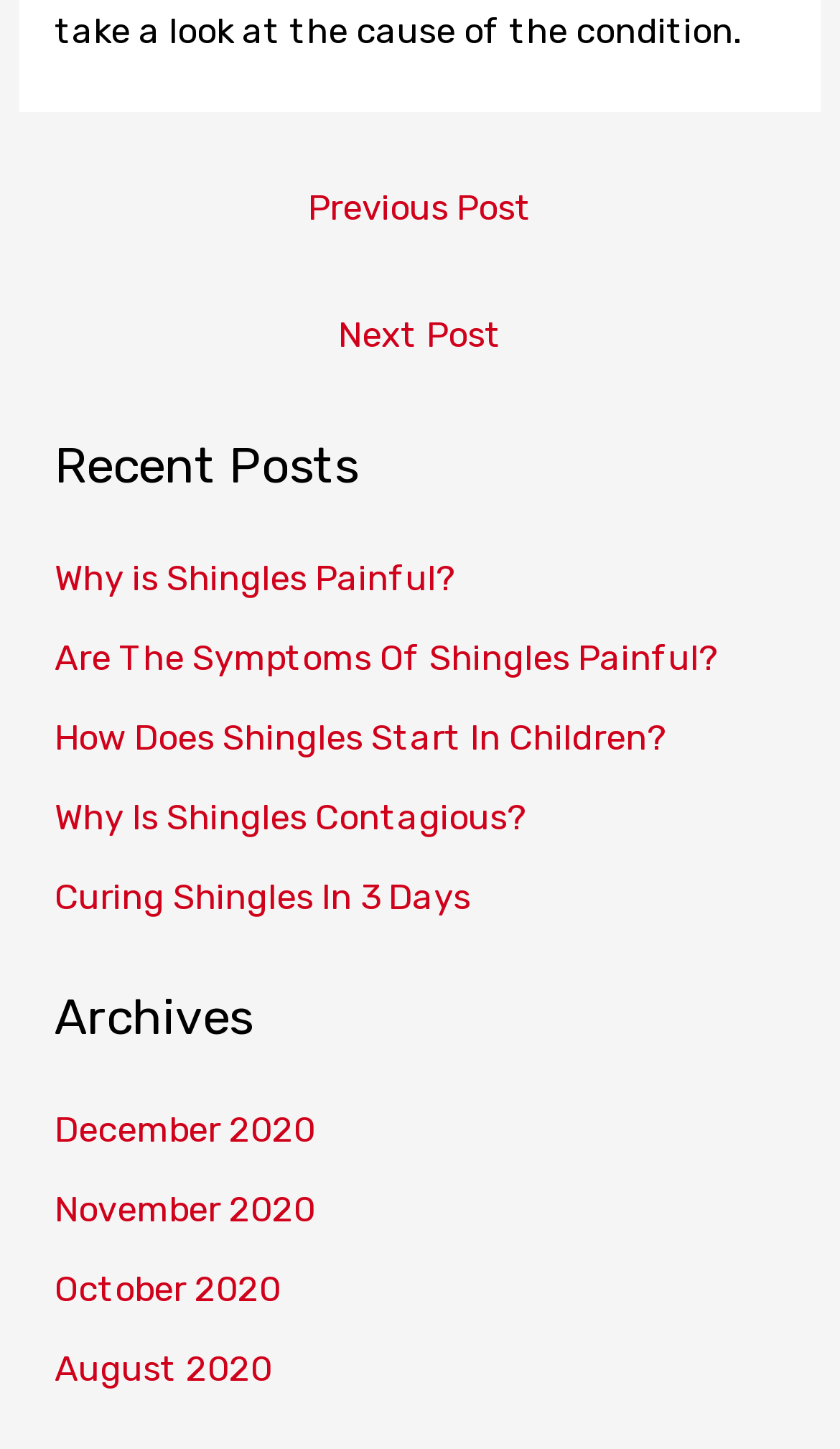Give a short answer using one word or phrase for the question:
How many navigation sections are there on the webpage?

3